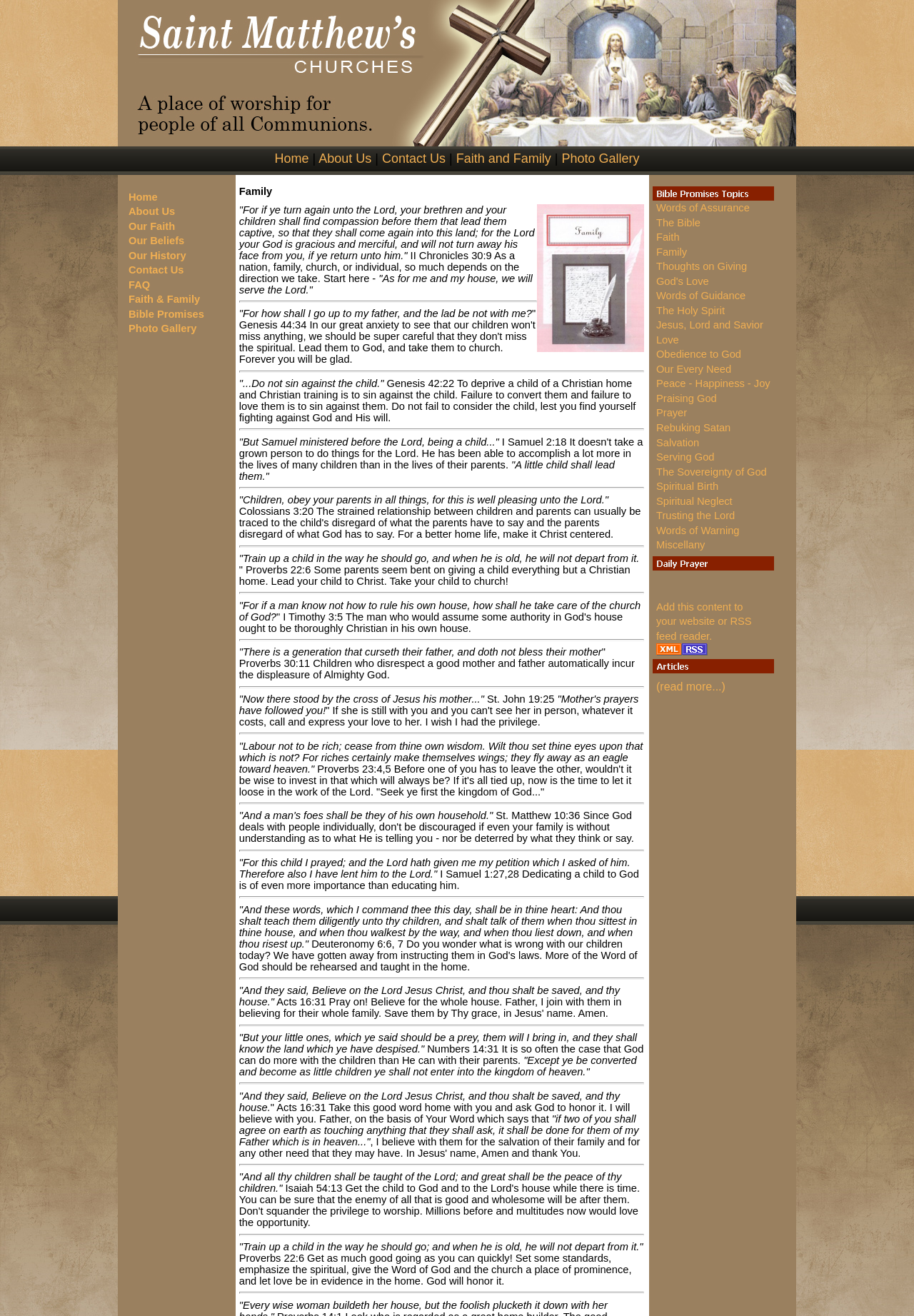What is the orientation of the separators on this webpage?
Based on the screenshot, provide your answer in one word or phrase.

Horizontal